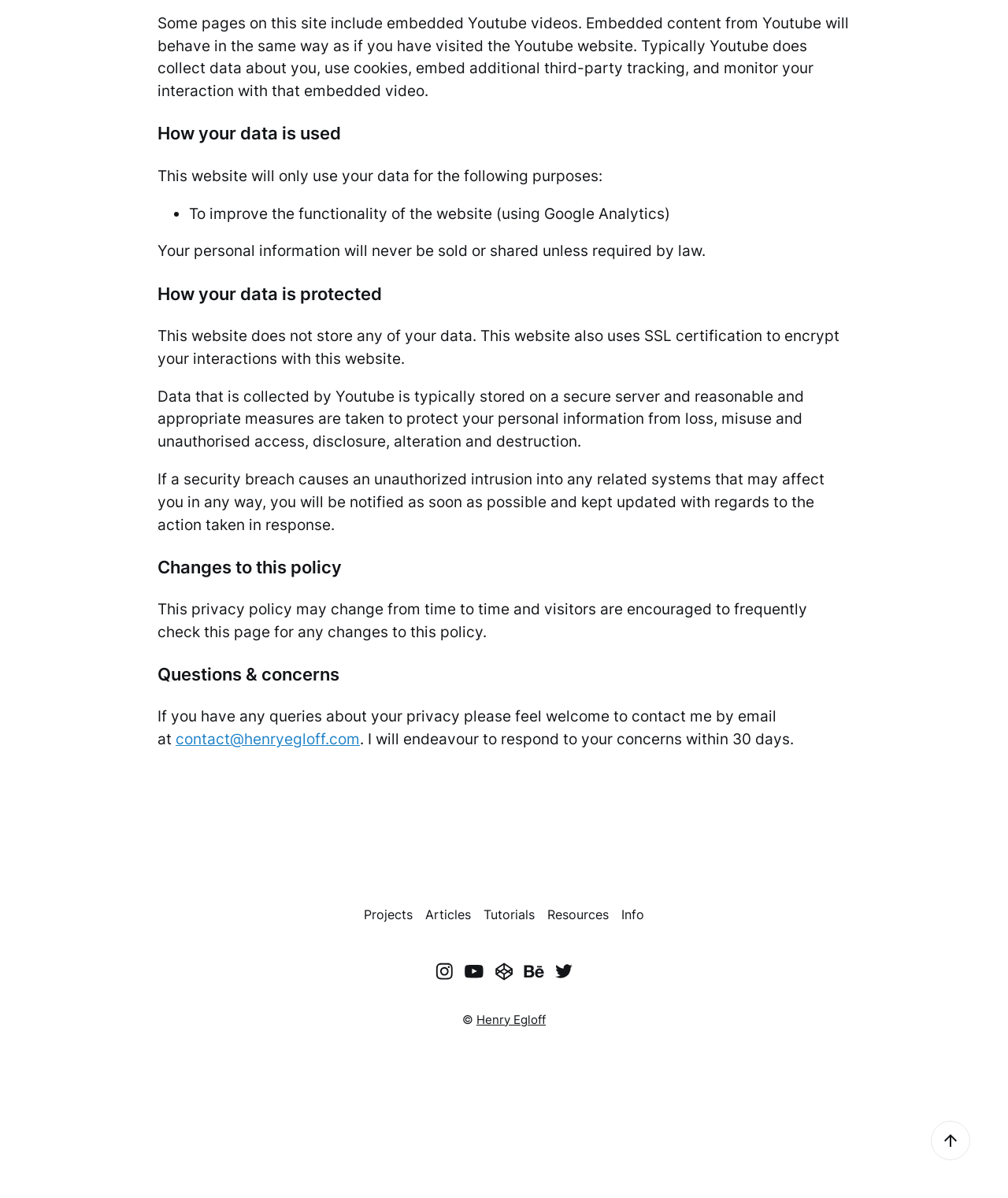Who can be contacted for privacy queries?
Answer with a single word or phrase, using the screenshot for reference.

Henry Egloff